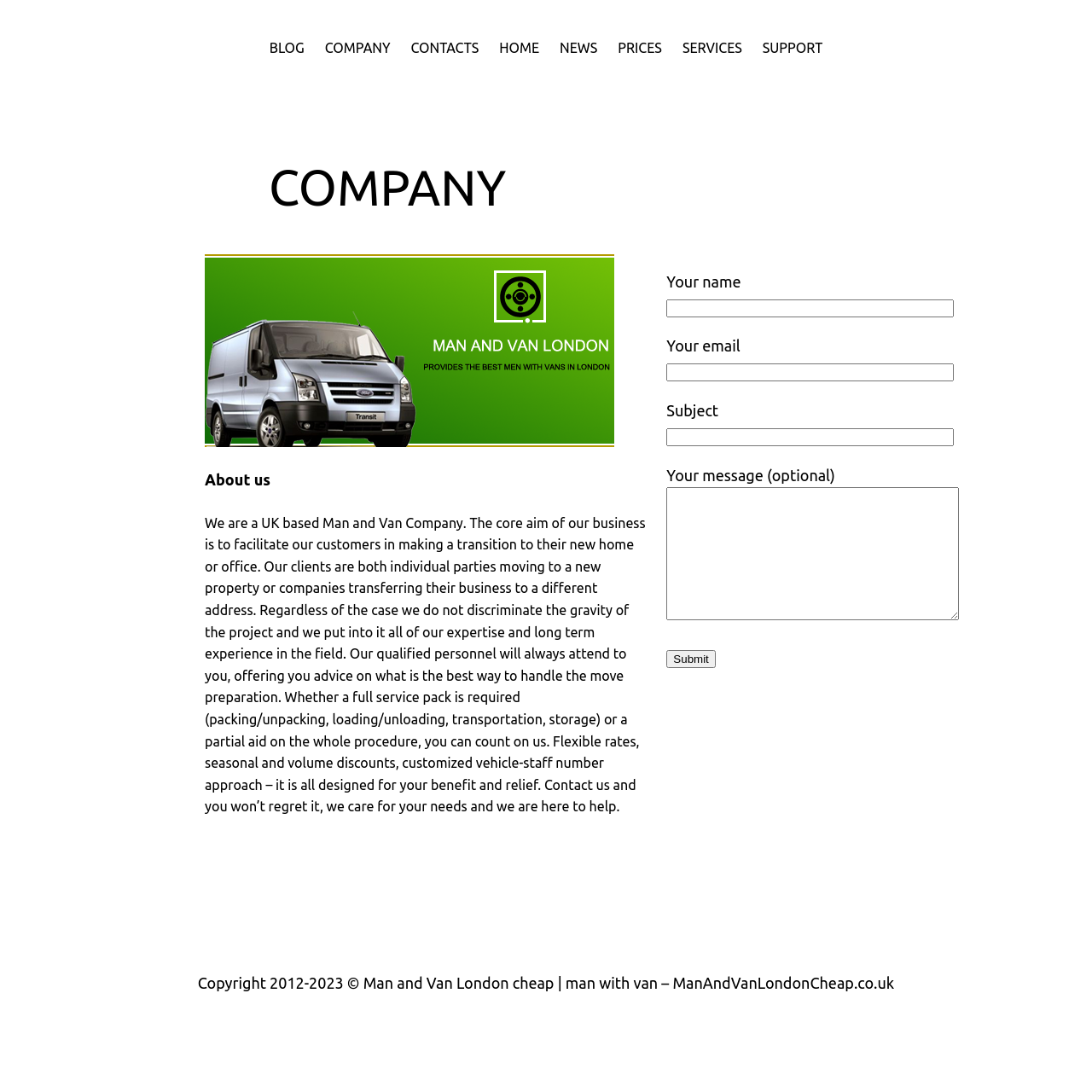Can you pinpoint the bounding box coordinates for the clickable element required for this instruction: "Read the About us section"? The coordinates should be four float numbers between 0 and 1, i.e., [left, top, right, bottom].

[0.188, 0.431, 0.248, 0.447]